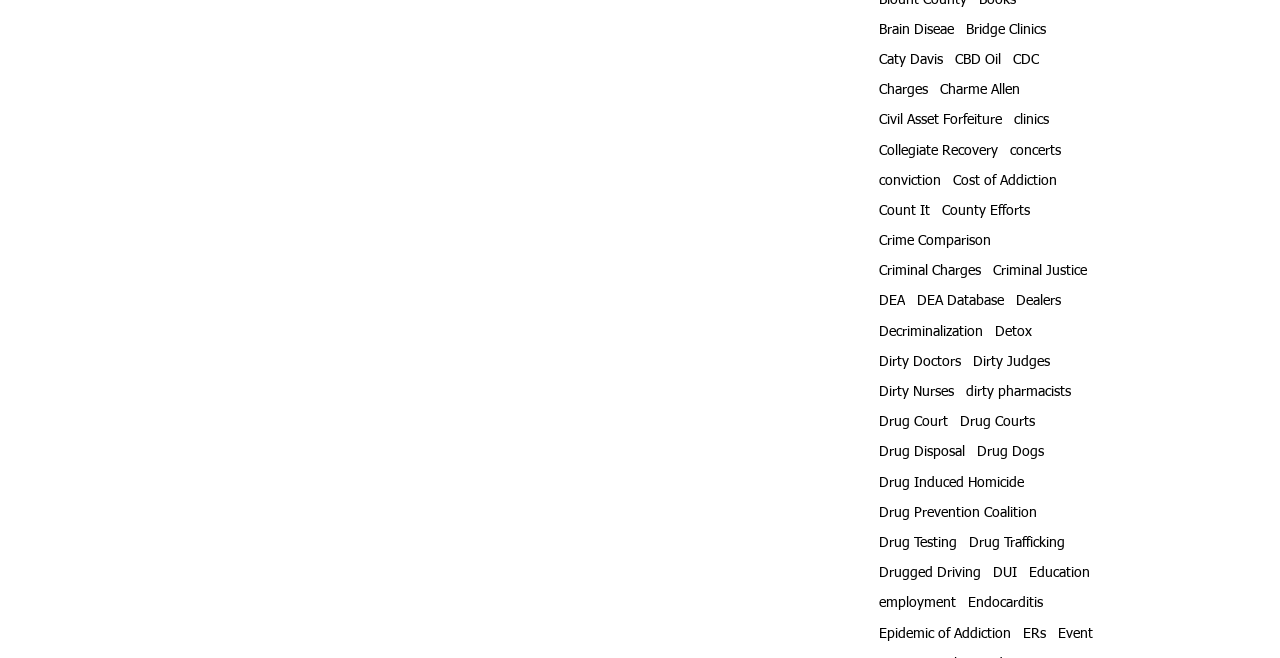What is the purpose of the 'Drug Disposal' link?
Craft a detailed and extensive response to the question.

The 'Drug Disposal' link is likely intended to provide information or resources on how to properly dispose of drugs, which is an important aspect of addressing addiction and drug-related issues.